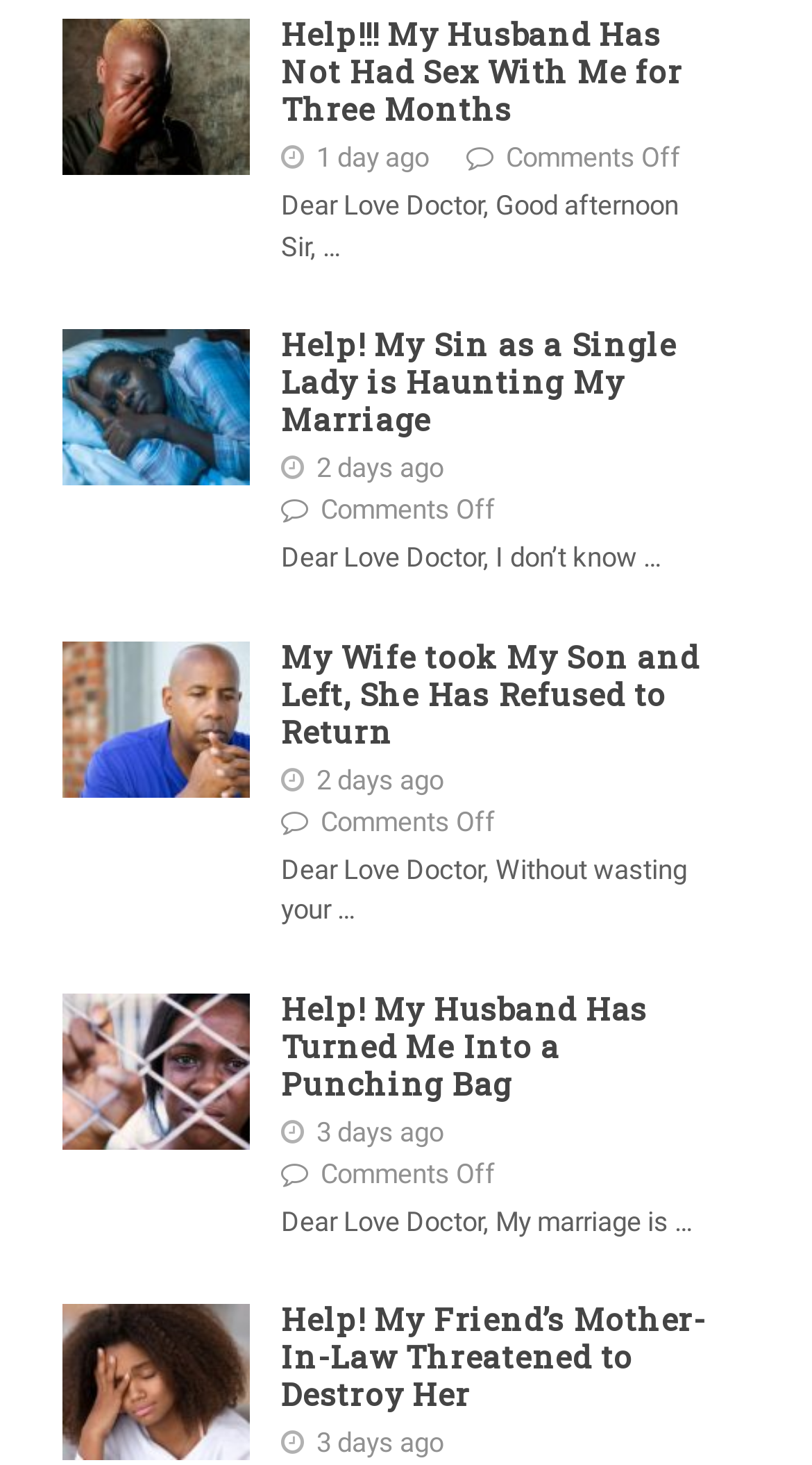What is the topic of the first article?
Utilize the image to construct a detailed and well-explained answer.

The first article has a heading 'Help!!! My Husband Has Not Had Sex With Me for Three Months' which indicates that the topic of the article is a marriage problem.